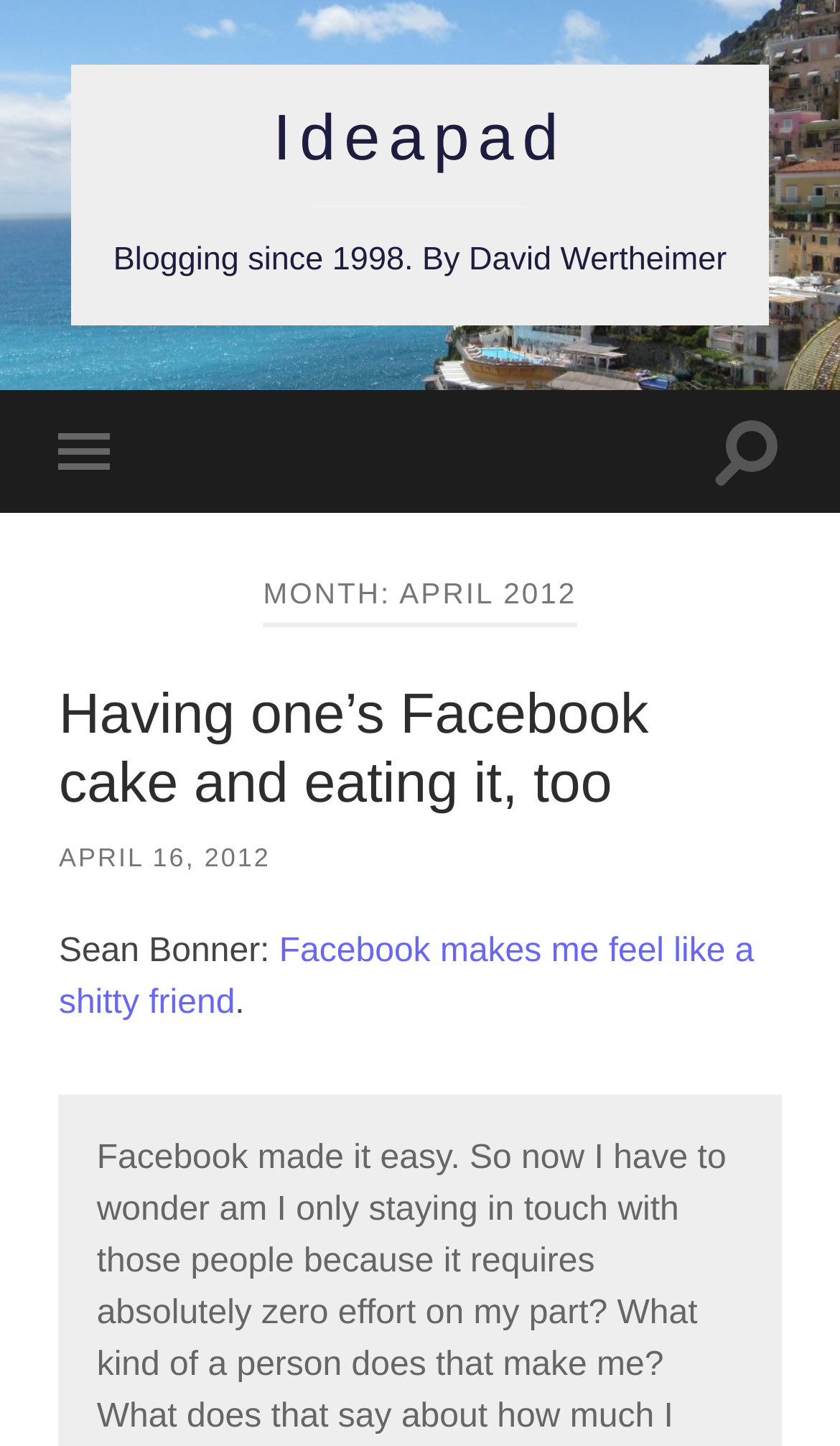Refer to the image and offer a detailed explanation in response to the question: Who is quoted in the second article?

The quote 'Facebook makes me feel like a shitty friend' is attributed to Sean Bonner, as indicated by the static text 'Sean Bonner:' located above the quote.